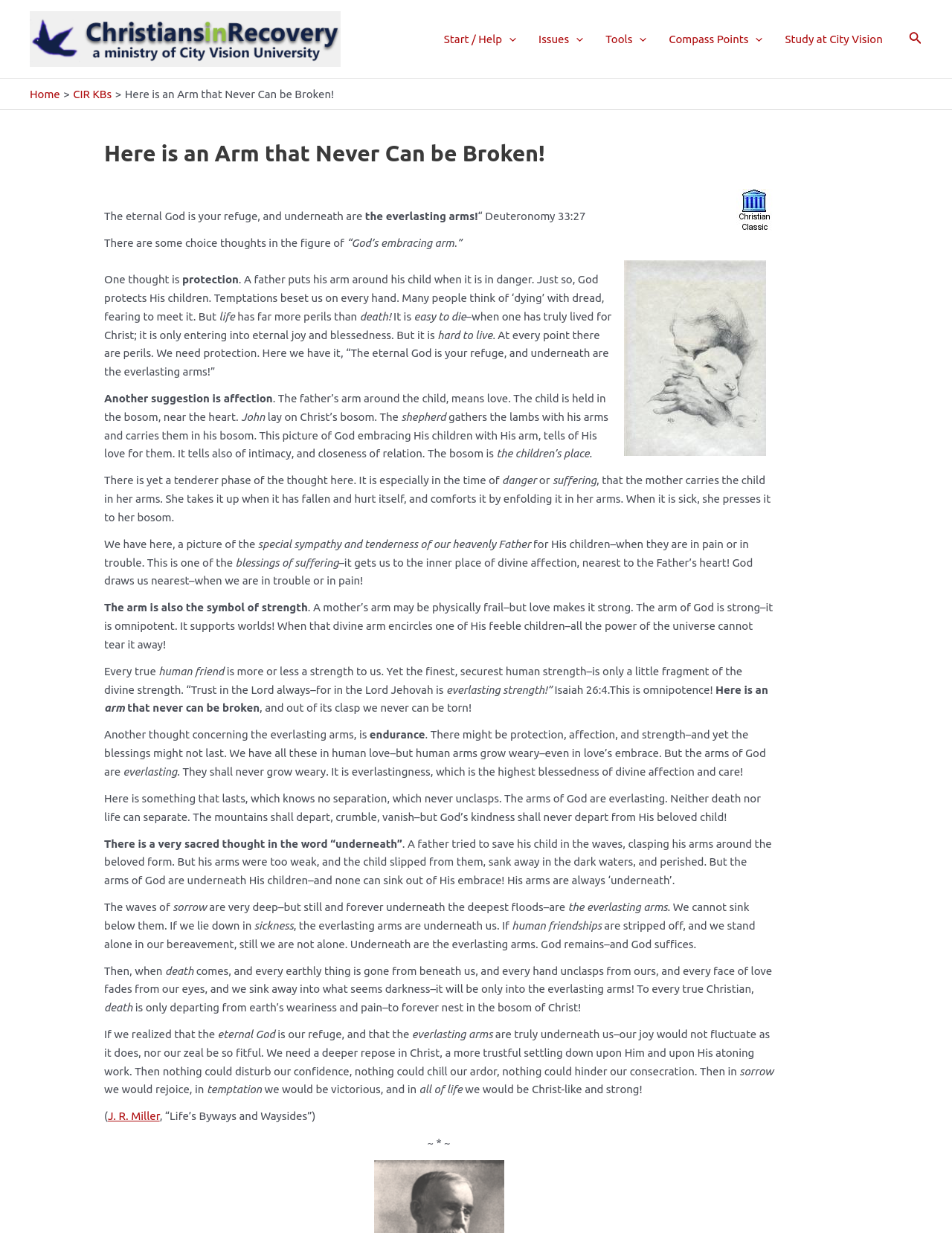Create an elaborate caption that covers all aspects of the webpage.

This webpage is about a Christian devotional article titled "Here is an Arm that Never Can be Broken!" from Christians in Recovery. At the top, there is a logo of Christians in Recovery, followed by a navigation menu with links to different sections of the website, including Start/Help, Issues, Tools, Compass Points, and Study at City Vision. On the top right, there is a search icon.

The main content of the webpage is a devotional article that explores the concept of God's embracing arm, referencing Deuteronomy 33:27. The article is divided into several sections, each discussing a different aspect of God's arm, including protection, affection, strength, endurance, and being underneath.

The article begins by describing God's arm as a symbol of protection, comparing it to a father's arm around his child. It then explores the idea of God's affection, likening it to a mother's love. The article also discusses God's strength, emphasizing that His arm is omnipotent and can support His children in times of trouble.

The article continues to explore the idea of endurance, highlighting that God's arms never grow weary and are everlasting. It also touches on the concept of being underneath, using the metaphor of a father trying to save his child in the waves to illustrate God's constant support and care for His children.

Throughout the article, there are several images and headings that break up the text and provide visual interest. The tone of the article is devotional and encouraging, urging readers to trust in God's loving care and protection.